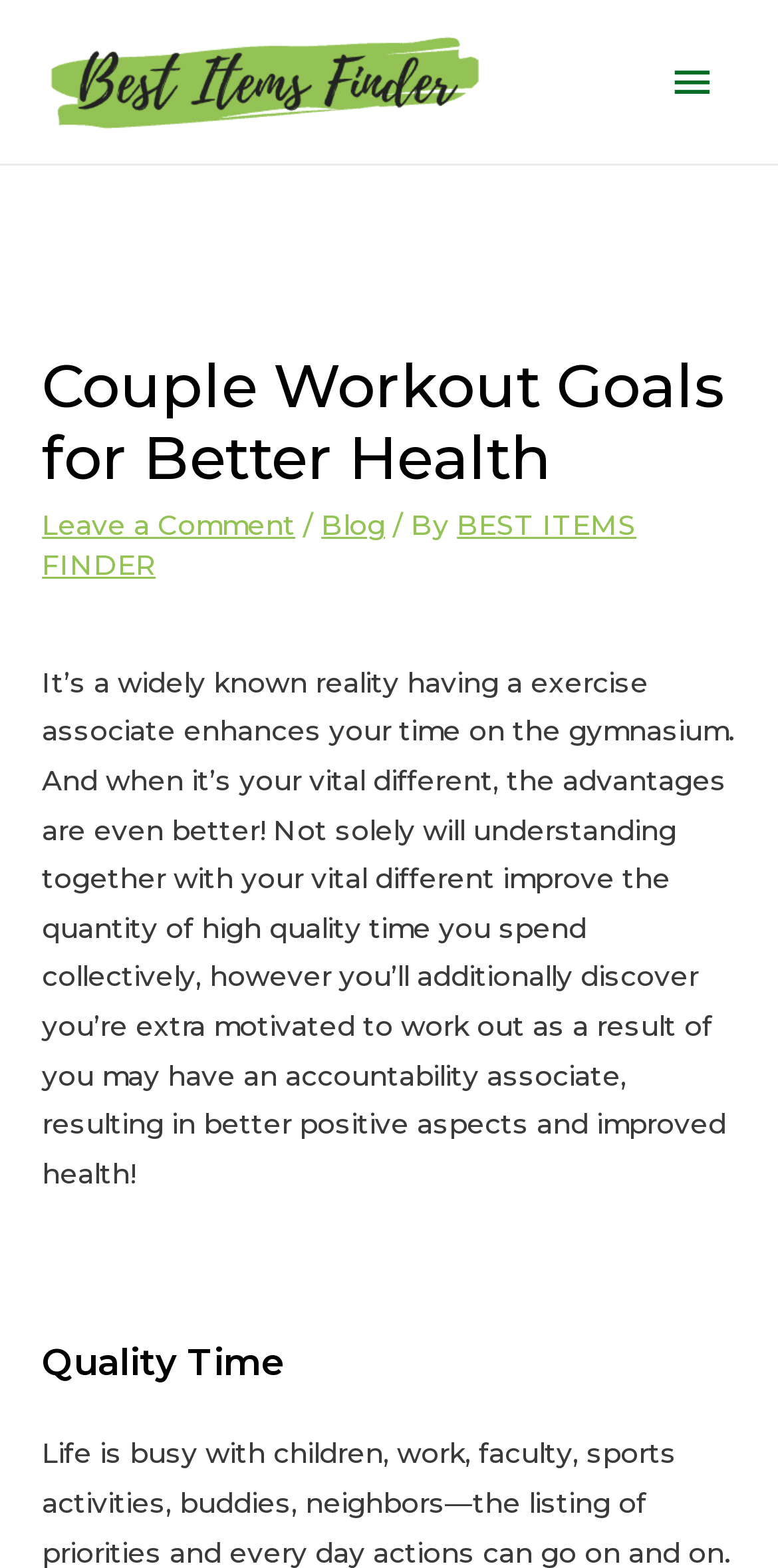Please determine the bounding box coordinates for the UI element described here. Use the format (top-left x, top-left y, bottom-right x, bottom-right y) with values bounded between 0 and 1: Blog

[0.413, 0.325, 0.495, 0.346]